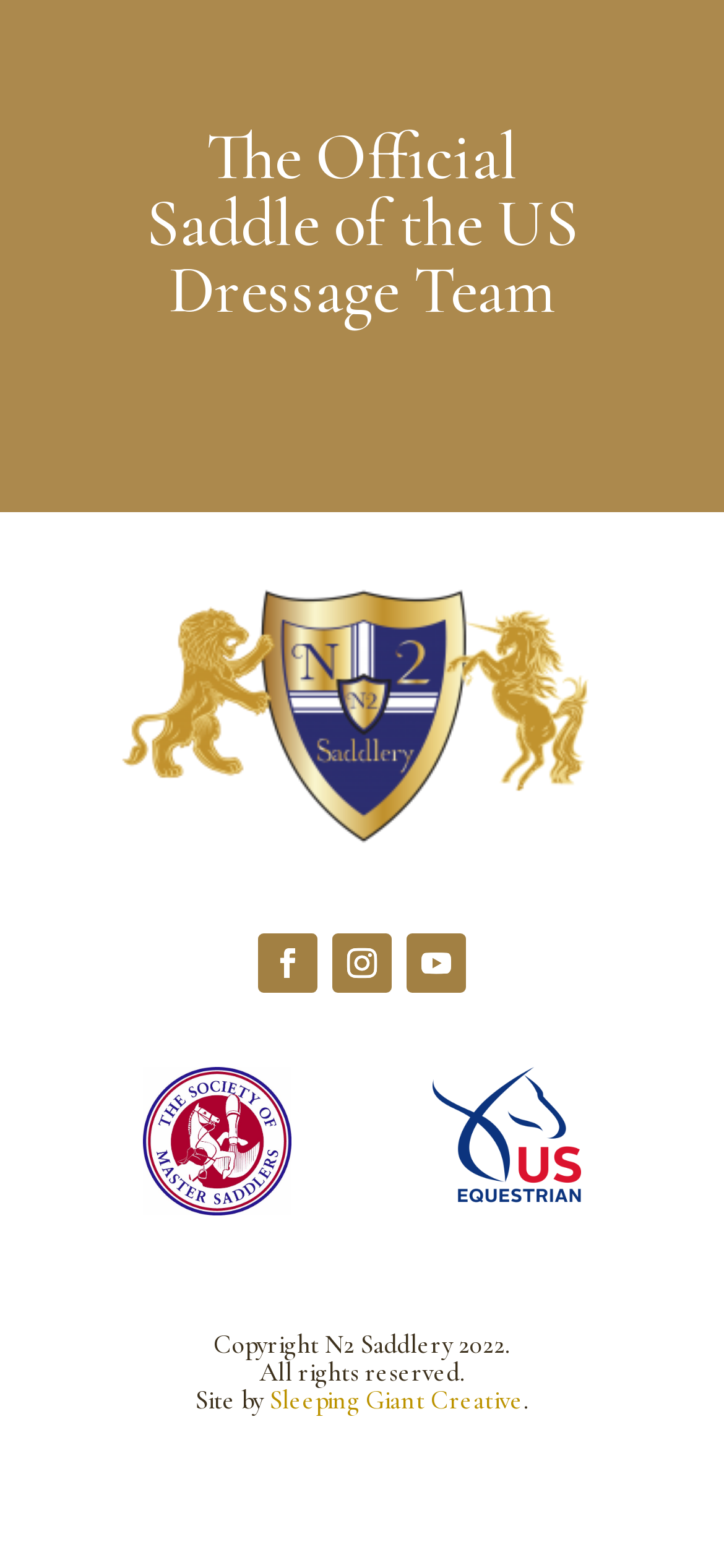Provide the bounding box coordinates in the format (top-left x, top-left y, bottom-right x, bottom-right y). All values are floating point numbers between 0 and 1. Determine the bounding box coordinate of the UI element described as: Sleeping Giant Creative

[0.372, 0.883, 0.723, 0.903]